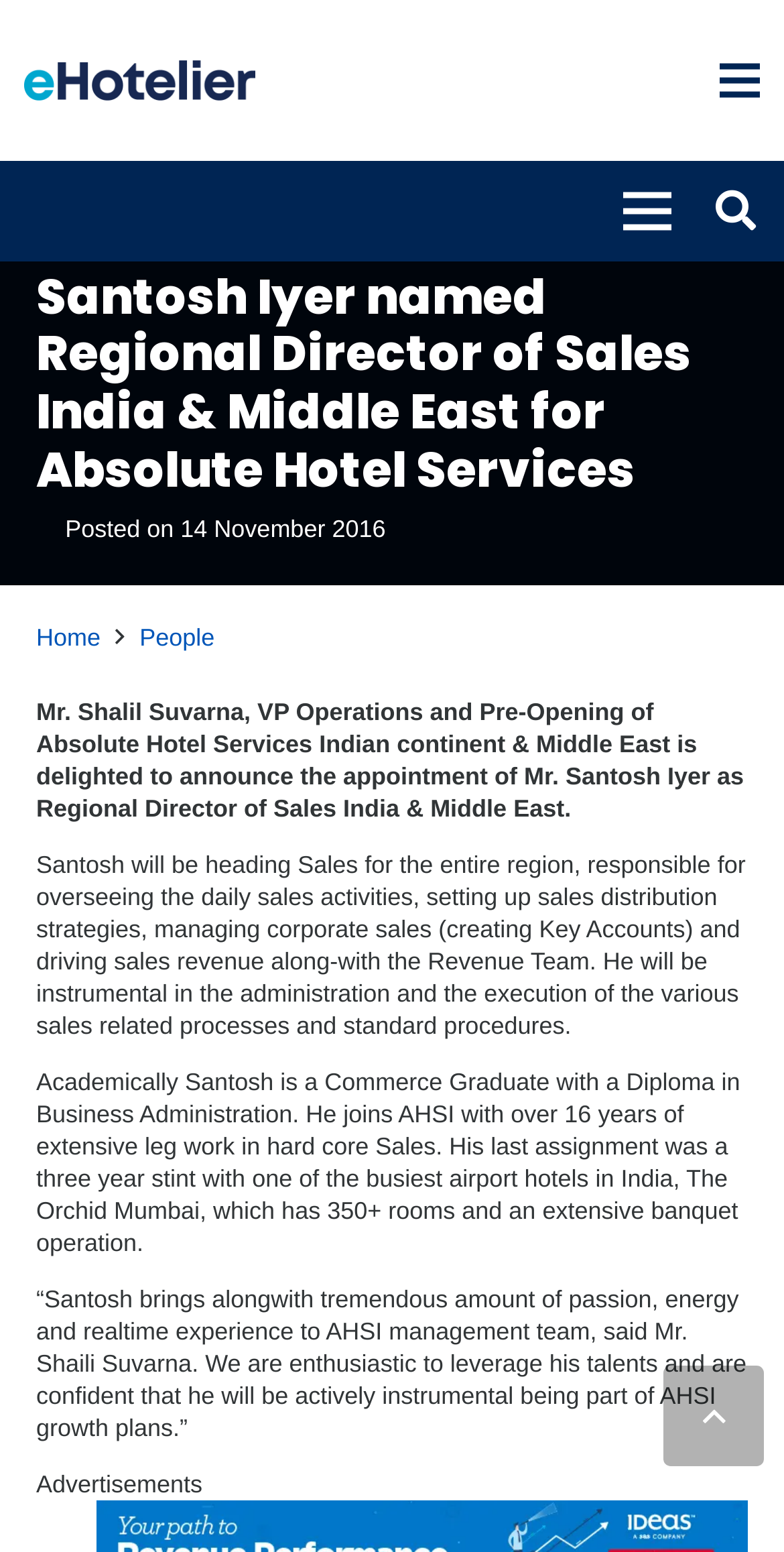Please mark the bounding box coordinates of the area that should be clicked to carry out the instruction: "Back to top".

[0.846, 0.88, 0.974, 0.945]